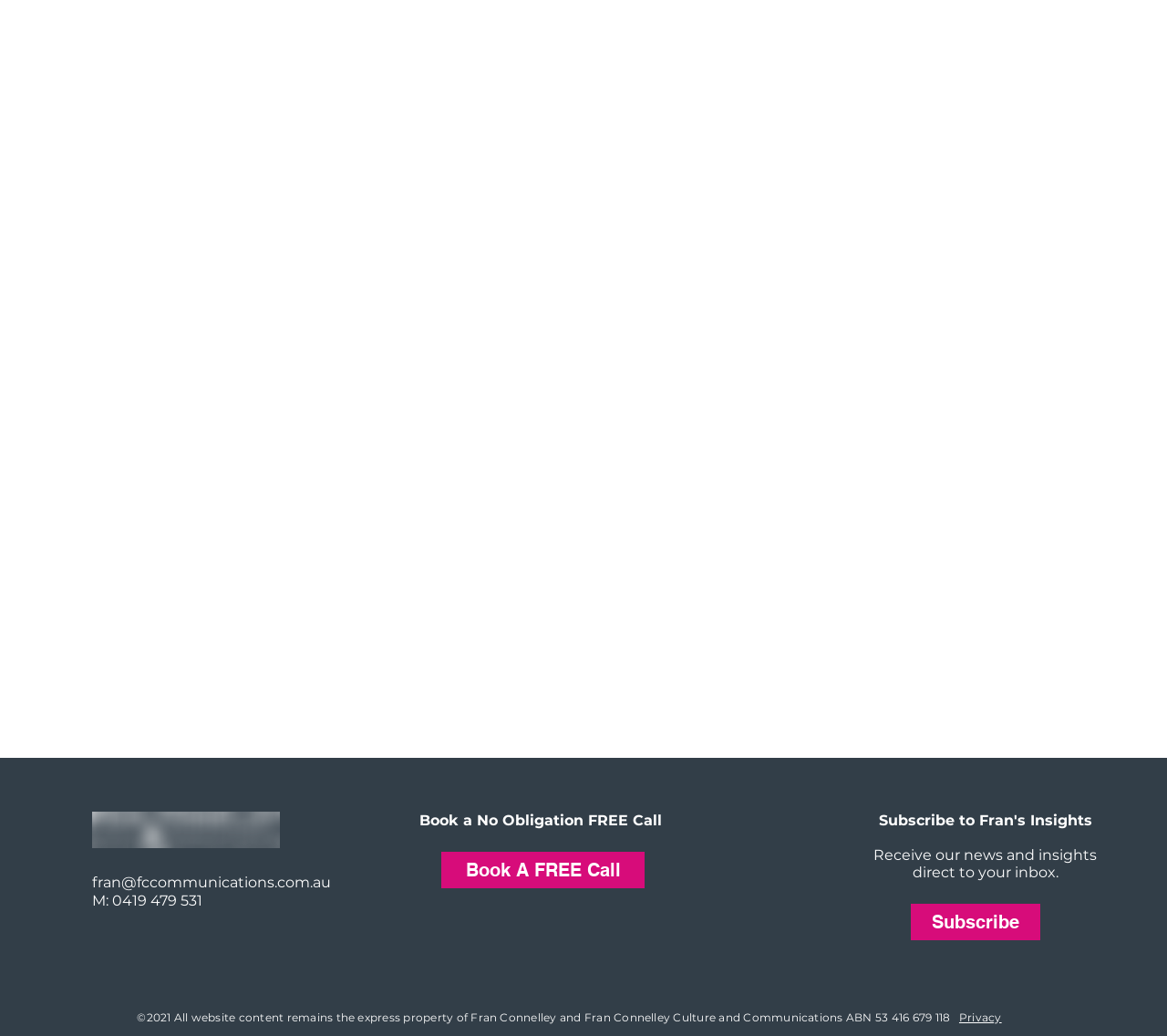Utilize the information from the image to answer the question in detail:
What is the copyright year?

The copyright year can be found at the bottom of the webpage, in the text '©2021 All website content remains the express property of Fran Connelley and Fran Connelley Culture and Communications ABN 53 416 679 118'.